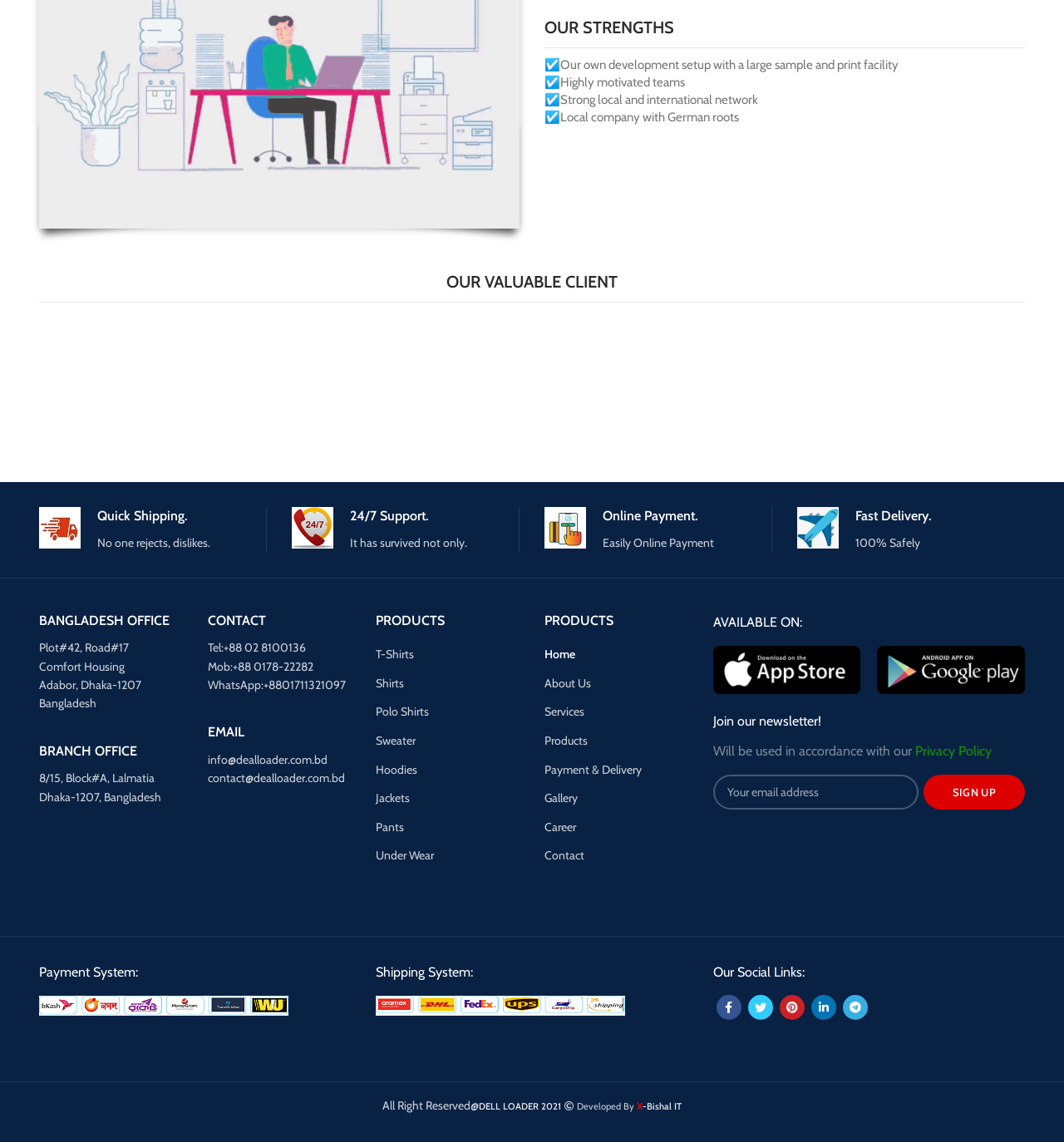Please identify the bounding box coordinates of the element that needs to be clicked to execute the following command: "Enter your email address". Provide the bounding box using four float numbers between 0 and 1, formatted as [left, top, right, bottom].

[0.67, 0.678, 0.863, 0.709]